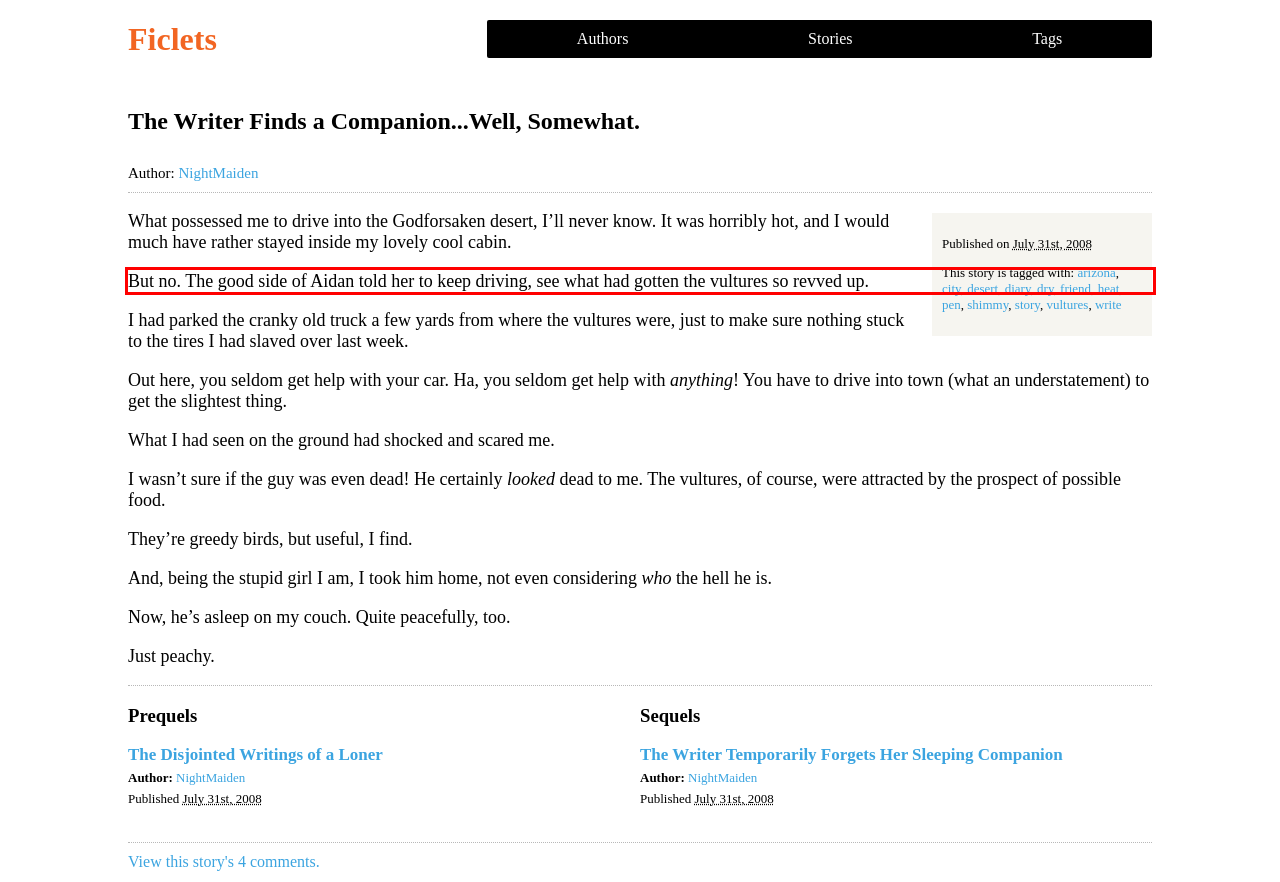Analyze the webpage screenshot and use OCR to recognize the text content in the red bounding box.

But no. The good side of Aidan told her to keep driving, see what had gotten the vultures so revved up.